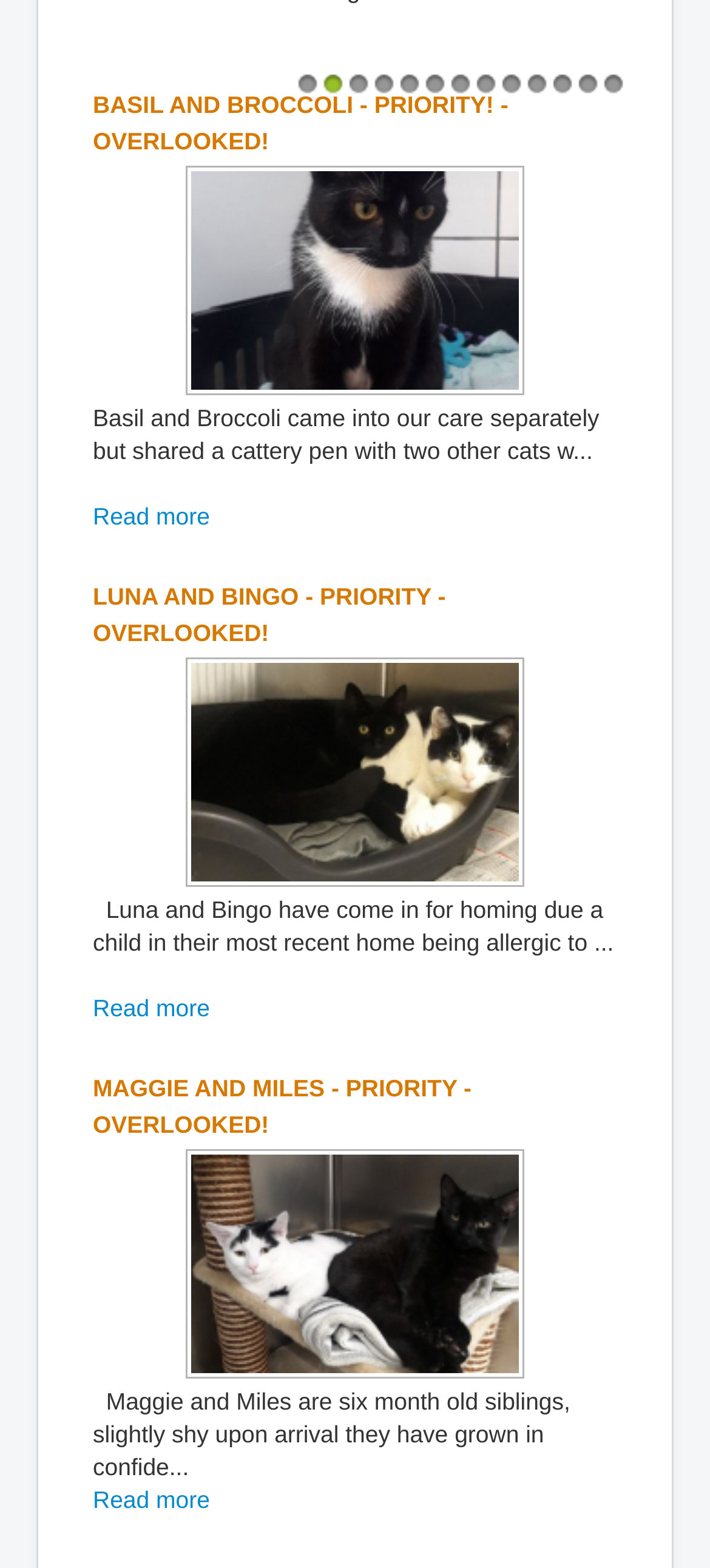Please identify the bounding box coordinates of the clickable region that I should interact with to perform the following instruction: "Click on the link to BASIL AND BROCCOLI - PRIORITY! - OVERLOOKED!". The coordinates should be expressed as four float numbers between 0 and 1, i.e., [left, top, right, bottom].

[0.131, 0.056, 0.869, 0.102]